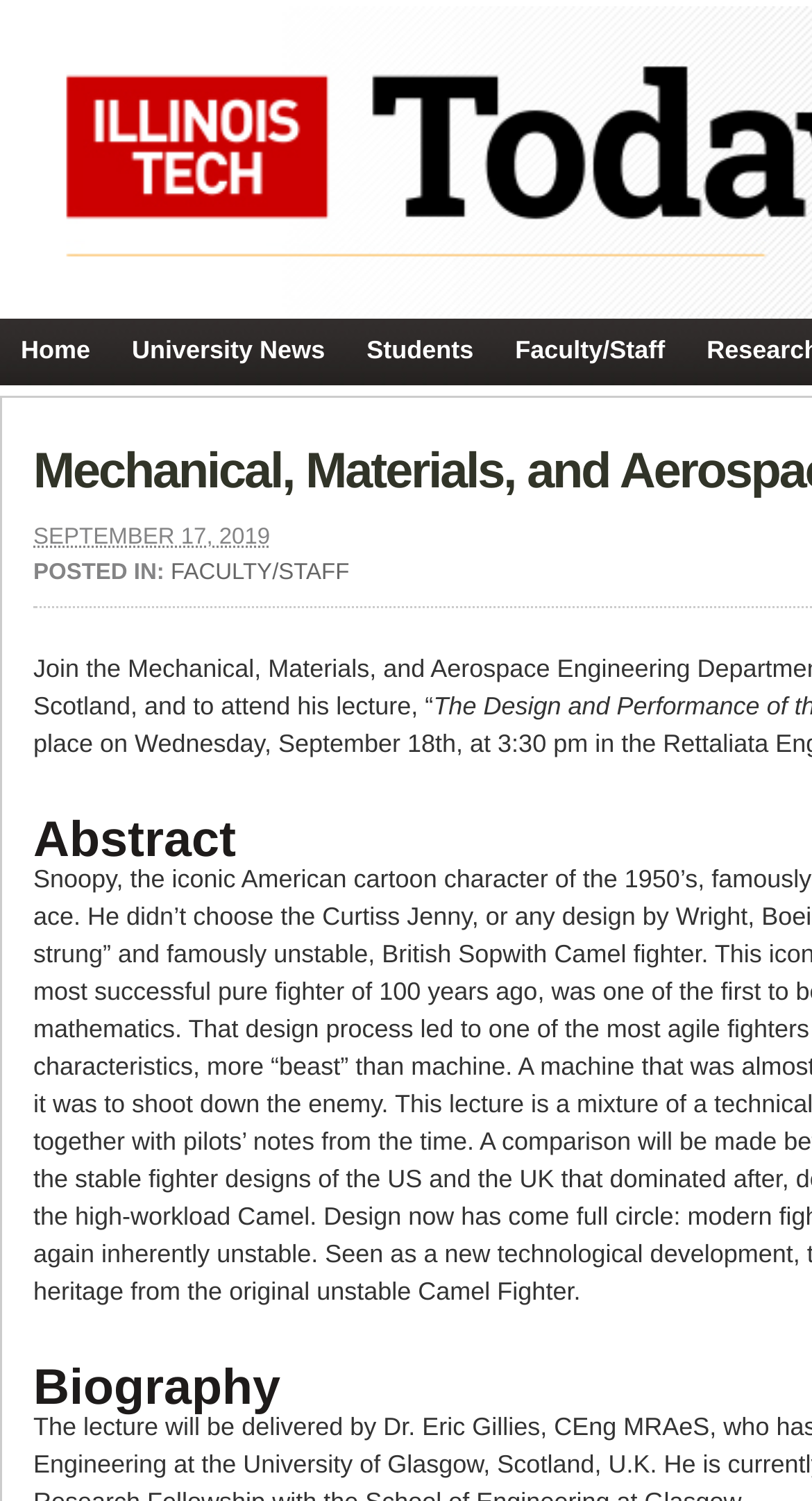Generate a comprehensive caption for the webpage you are viewing.

The webpage is about the Mechanical, Materials, and Aerospace Engineering Department Seminar. At the top, there are four links: "Home", "University News", "Students", and "Faculty/Staff", aligned horizontally from left to right. 

Below these links, there is a section with a timestamp "SEPTEMBER 17, 2019" and a label "POSTED IN:". To the right of the label, there is a link "FACULTY/STAFF".